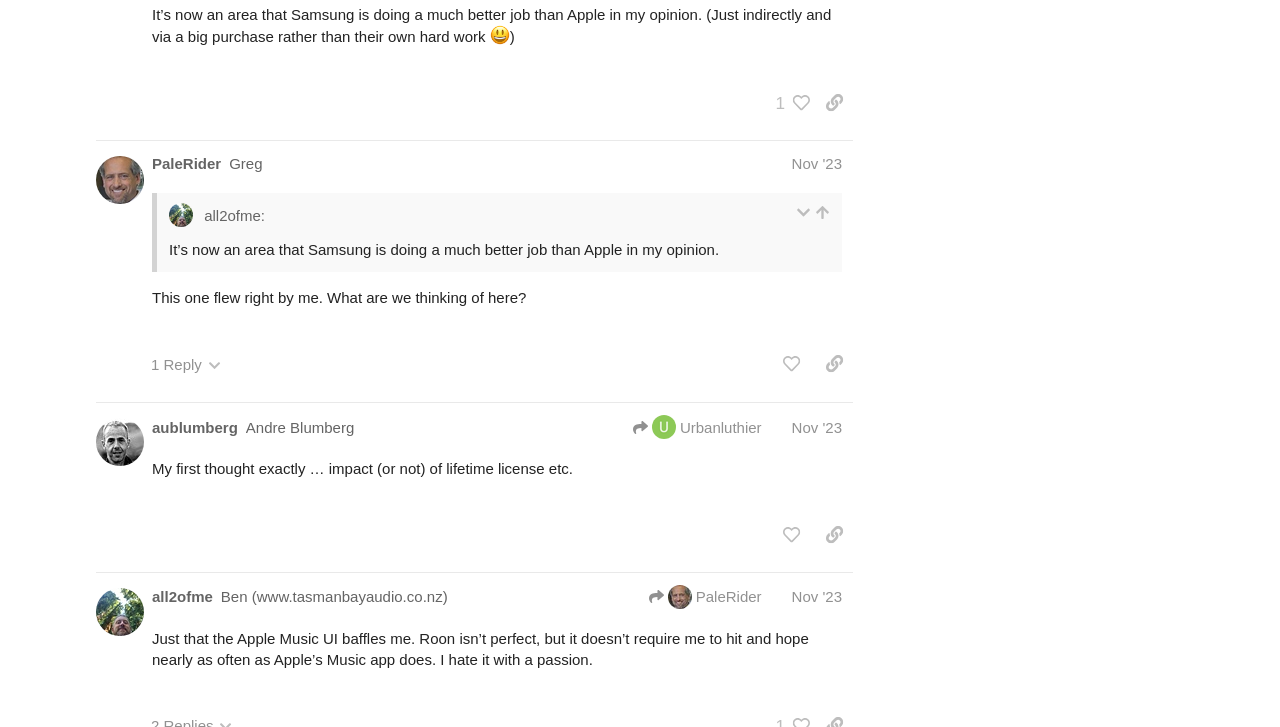Locate the bounding box coordinates of the clickable area to execute the instruction: "view quoted post". Provide the coordinates as four float numbers between 0 and 1, represented as [left, top, right, bottom].

[0.637, 0.282, 0.648, 0.303]